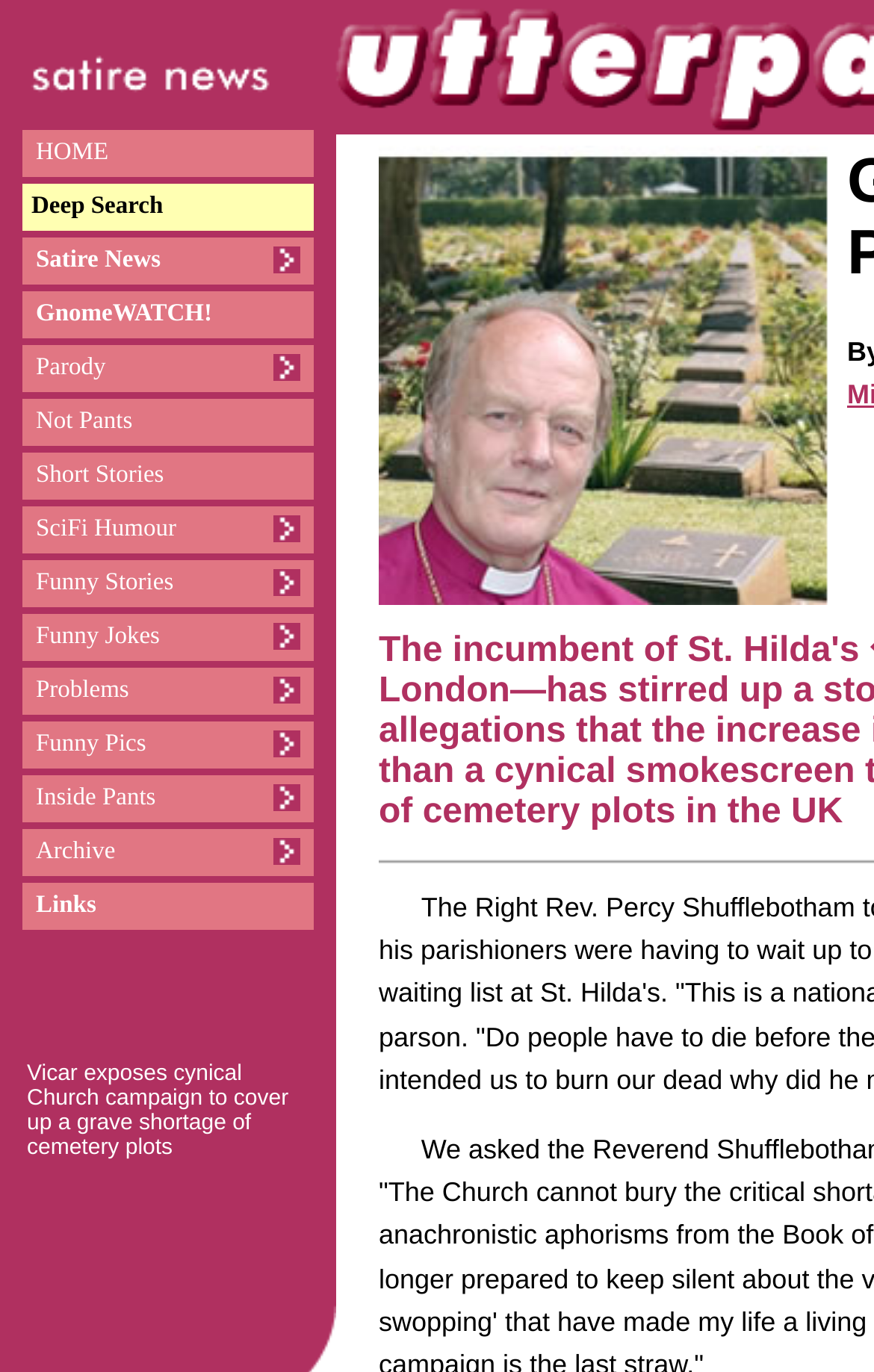Could you determine the bounding box coordinates of the clickable element to complete the instruction: "Check Links"? Provide the coordinates as four float numbers between 0 and 1, i.e., [left, top, right, bottom].

[0.041, 0.65, 0.11, 0.67]